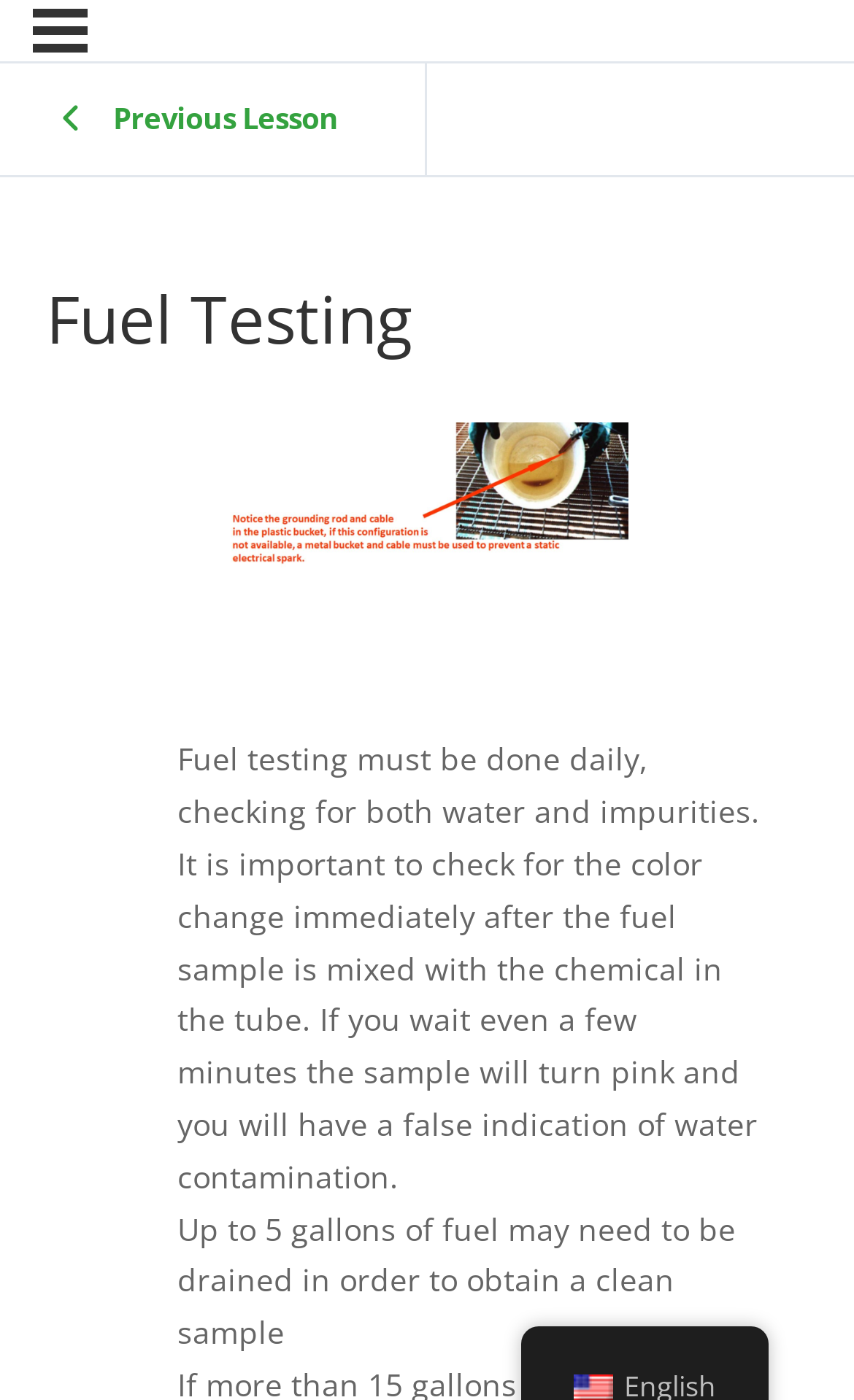What is the maximum amount of fuel that may need to be drained?
Based on the visual details in the image, please answer the question thoroughly.

According to the webpage, up to 5 gallons of fuel may need to be drained in order to obtain a clean sample, as mentioned in the static text 'Up to 5 gallons of fuel may need to be drained in order to obtain a clean sample'.